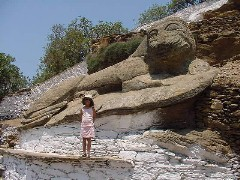Give a concise answer using one word or a phrase to the following question:
Where is the Lion of Kea statue located?

Island of Kea, Greece